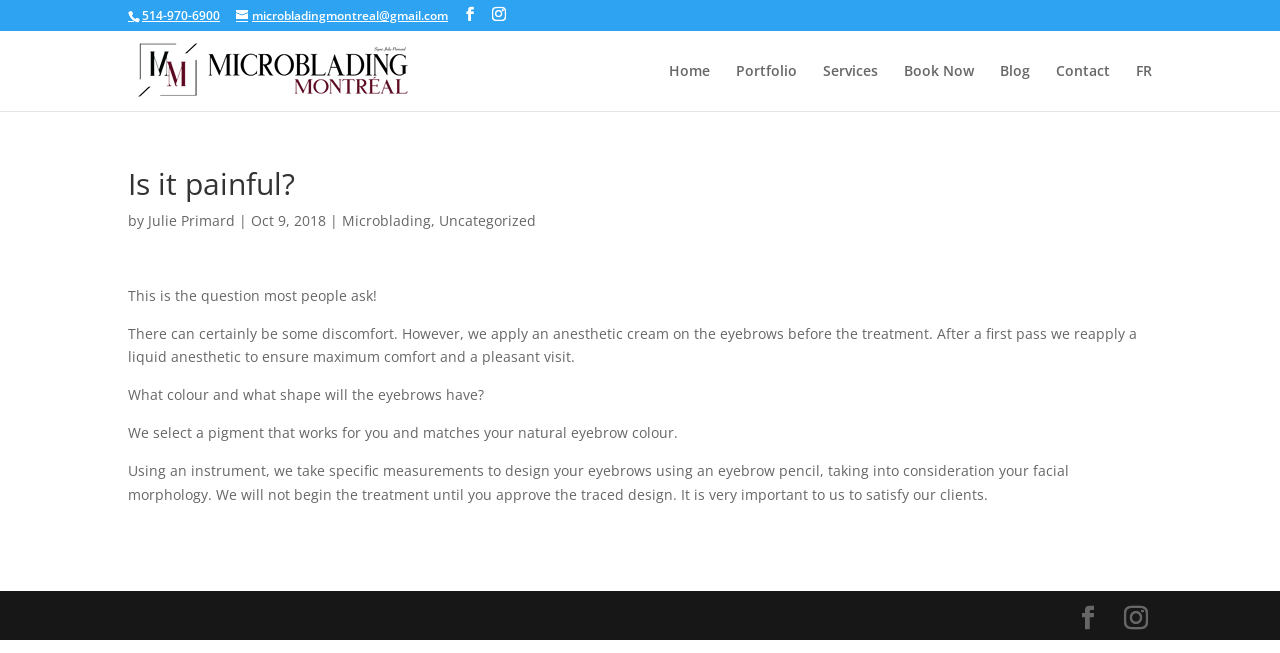Can you find the bounding box coordinates for the element to click on to achieve the instruction: "Visit the 'Partners' page"?

None